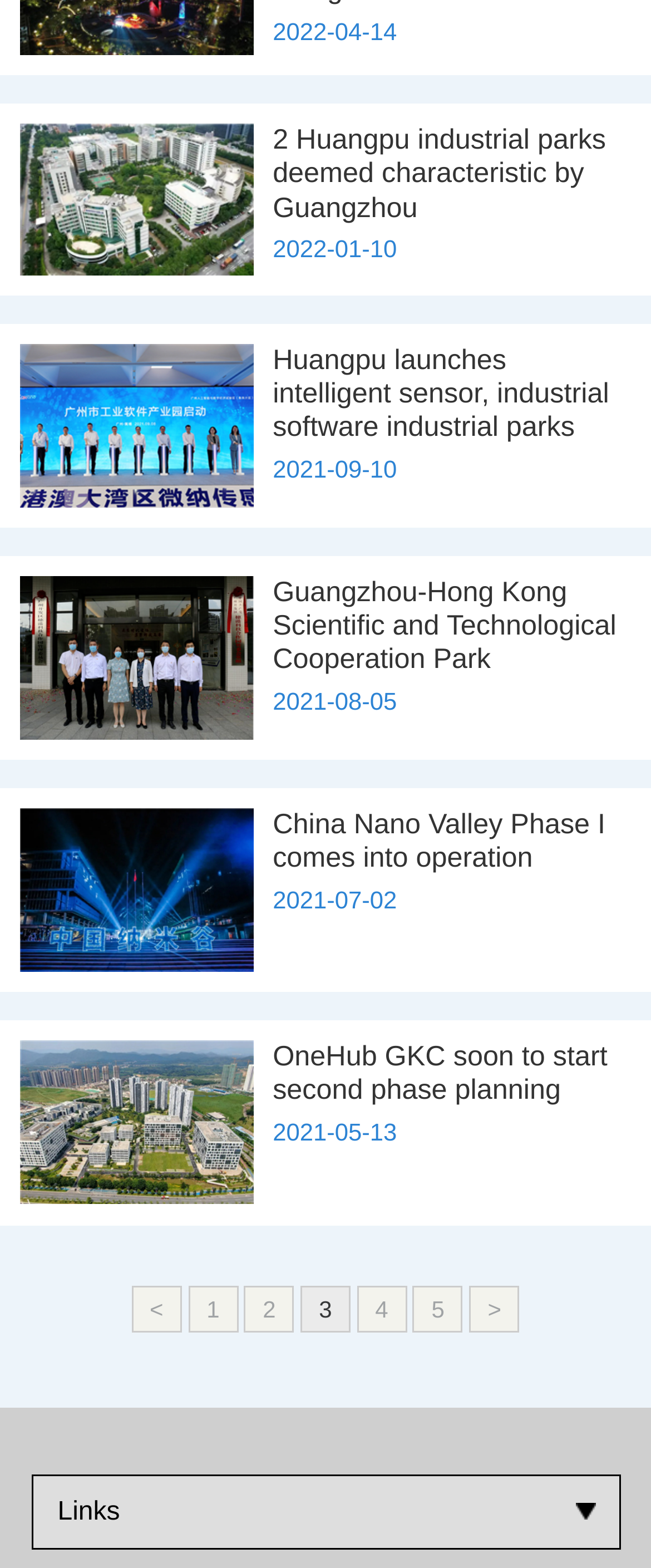What is the last date mentioned on this webpage?
Give a detailed response to the question by analyzing the screenshot.

The last date mentioned on this webpage is located at the bottom of the webpage, and it is indicated by the StaticText element with the text '2021-05-13'.